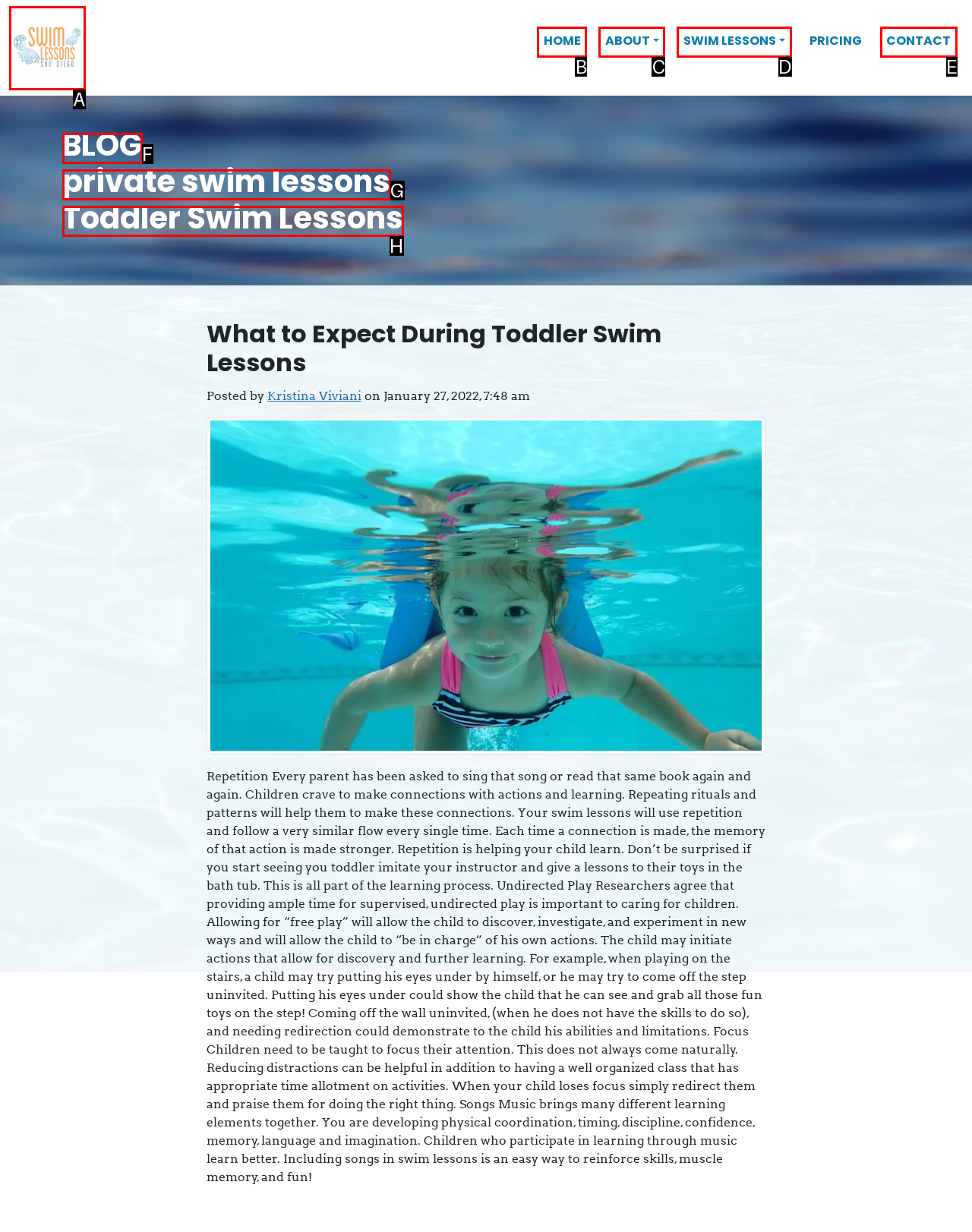Match the HTML element to the given description: private swim lessons
Indicate the option by its letter.

G